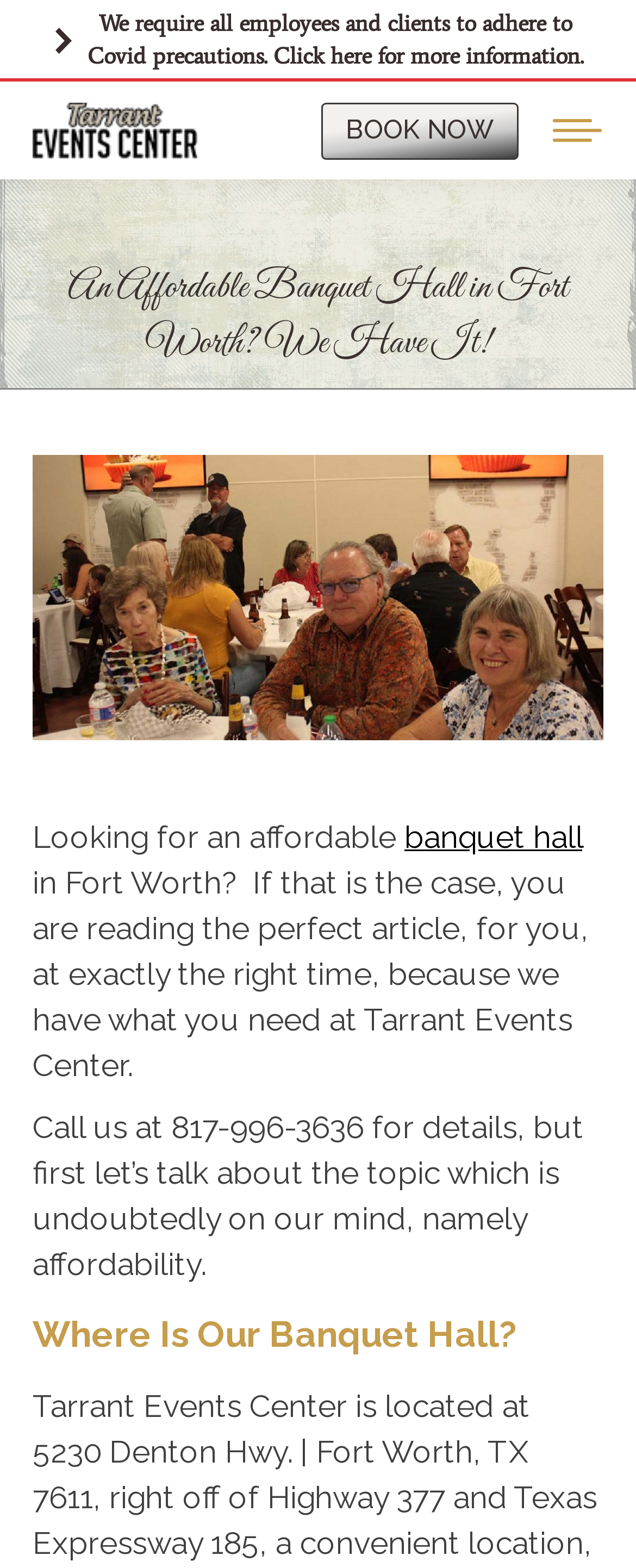Is there a link to book now?
Provide an in-depth and detailed explanation in response to the question.

A link element with the text 'BOOK NOW' is present on the webpage, indicating that users can book the banquet hall directly from the website.